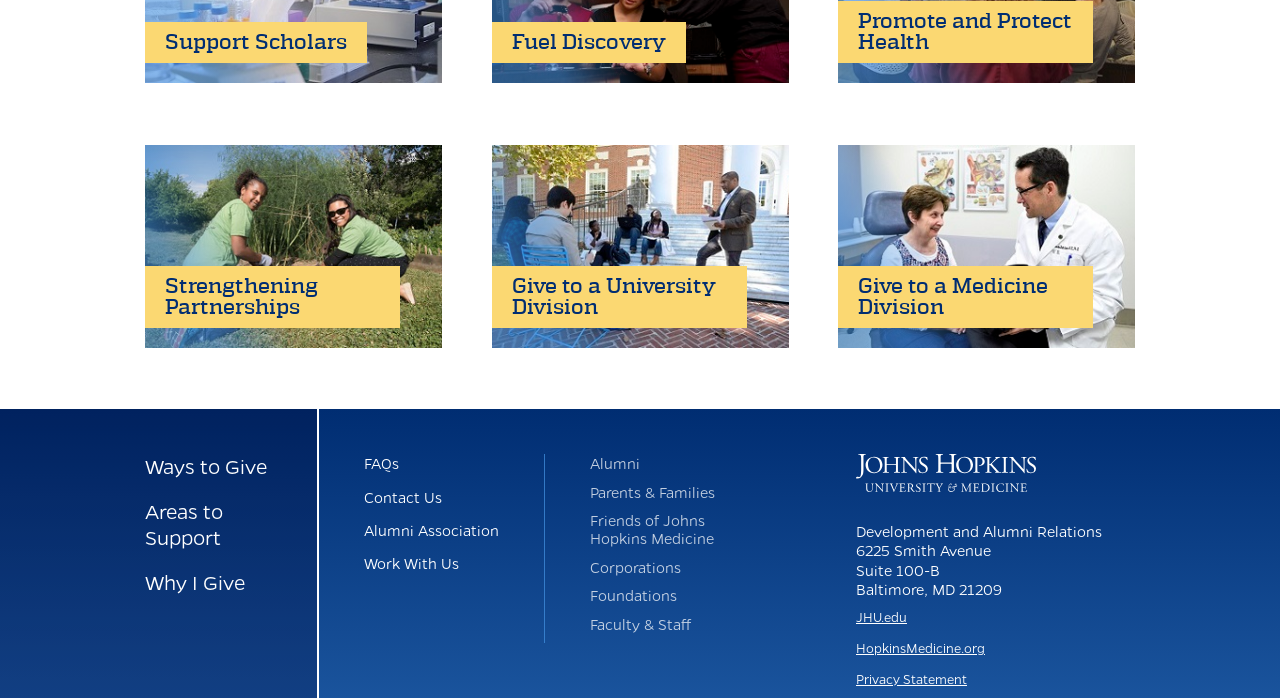What is the name of the university?
Based on the screenshot, provide your answer in one word or phrase.

Johns Hopkins University